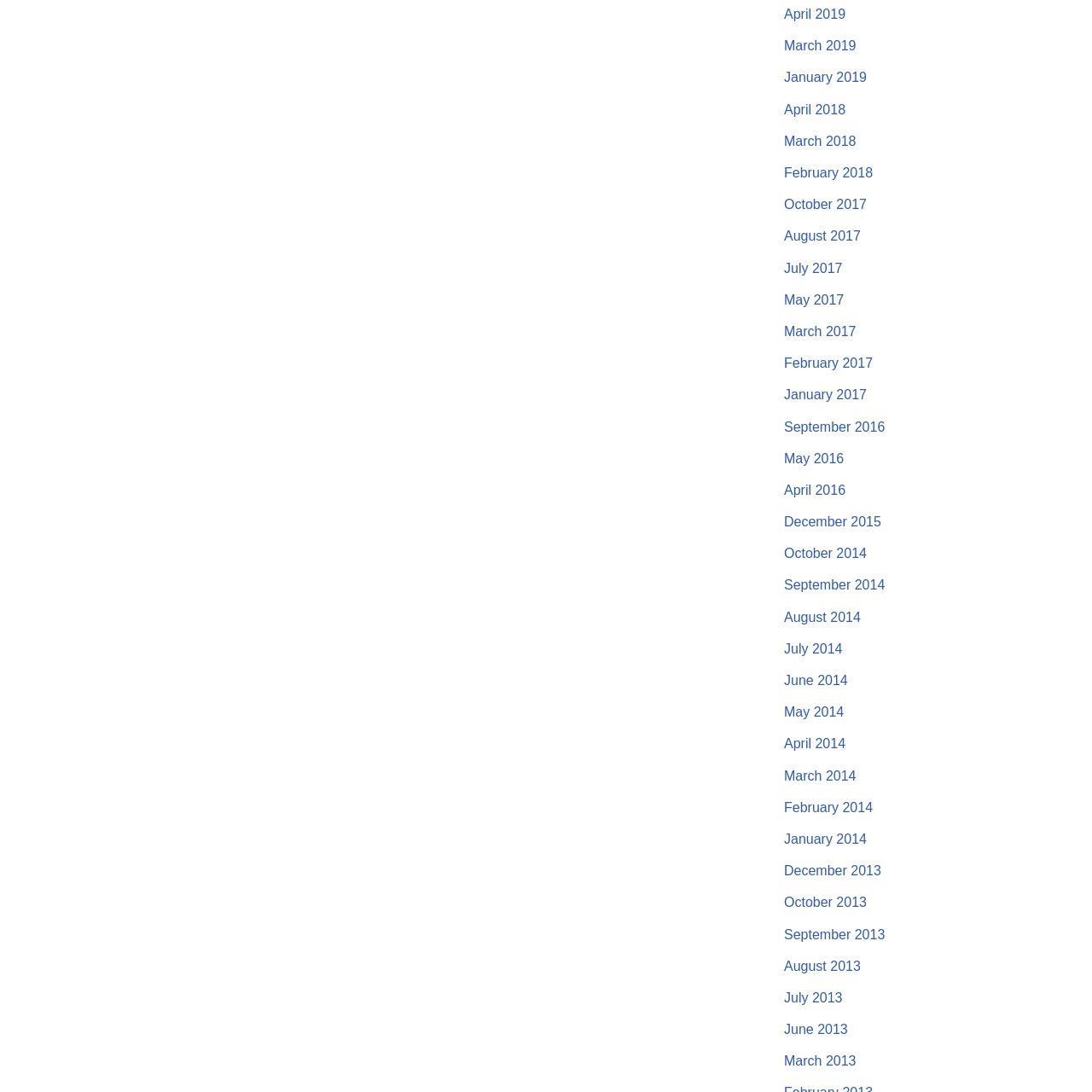Locate the bounding box coordinates of the element to click to perform the following action: 'view January 2014'. The coordinates should be given as four float values between 0 and 1, in the form of [left, top, right, bottom].

[0.718, 0.762, 0.794, 0.775]